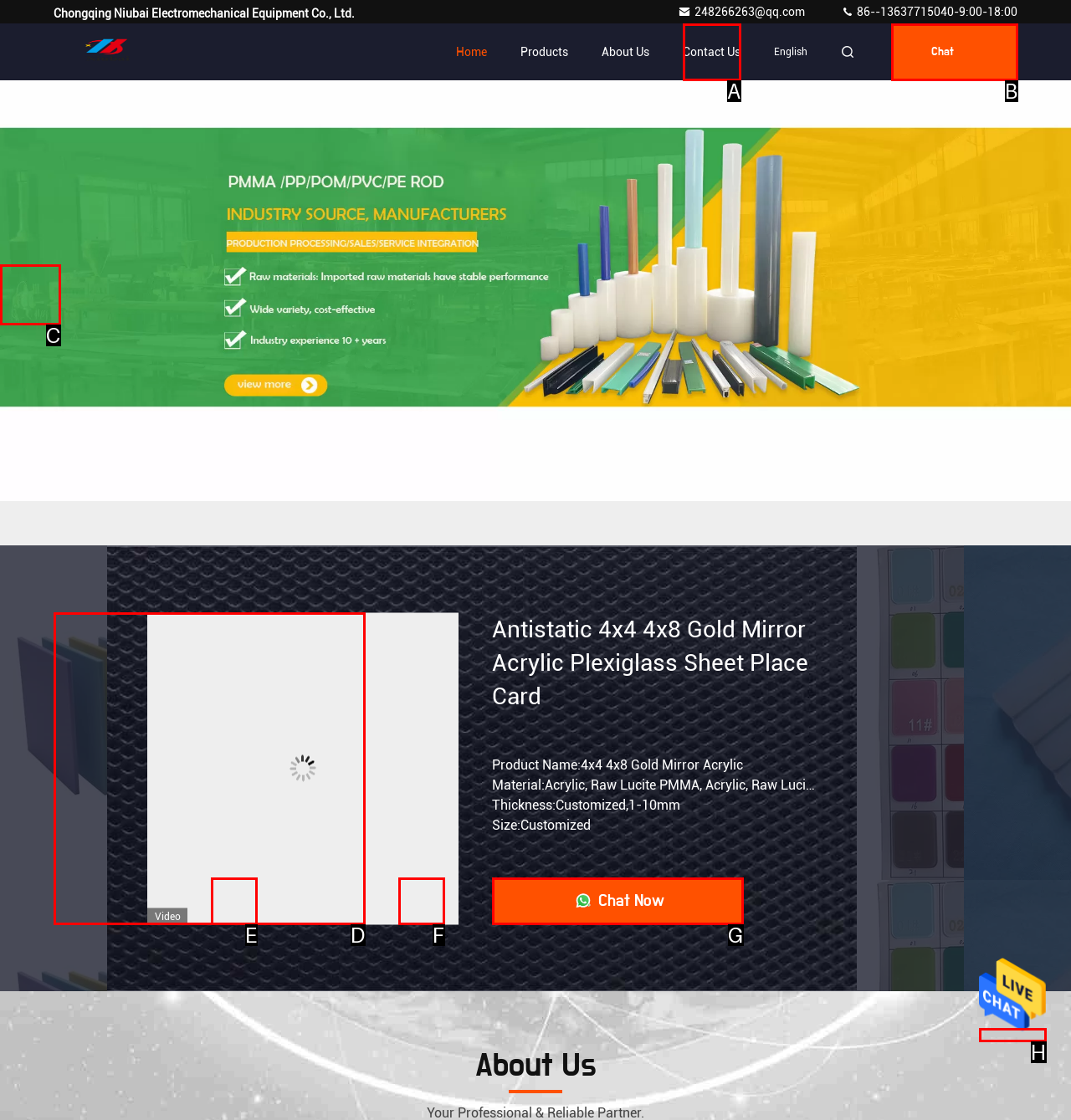Which UI element corresponds to this description: Contact Us
Reply with the letter of the correct option.

A